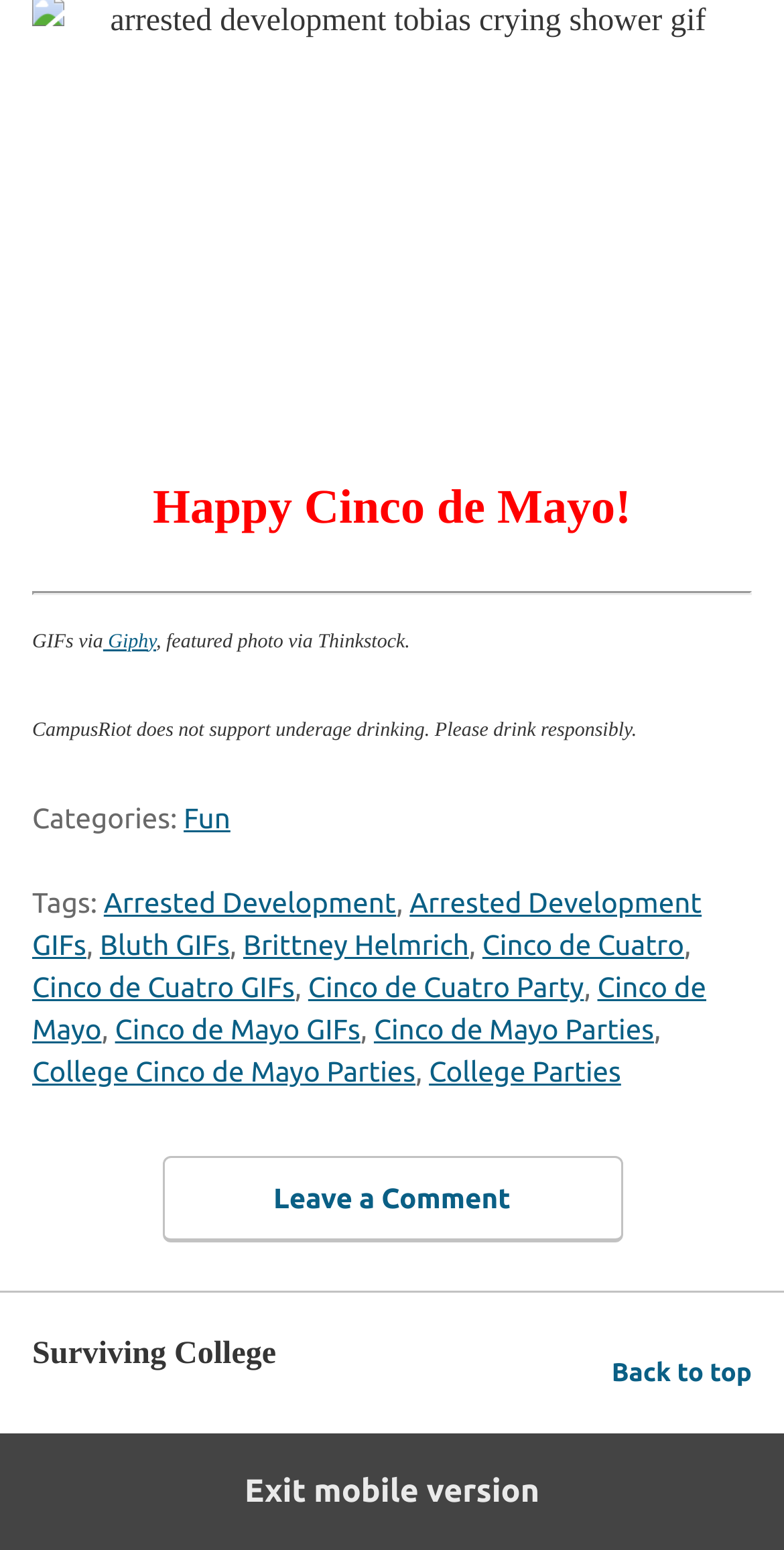How many categories are listed in the footer?
Refer to the screenshot and deliver a thorough answer to the question presented.

The footer contains a section labeled 'Categories:' which lists only one category, 'Fun', indicating that there is only one category listed.